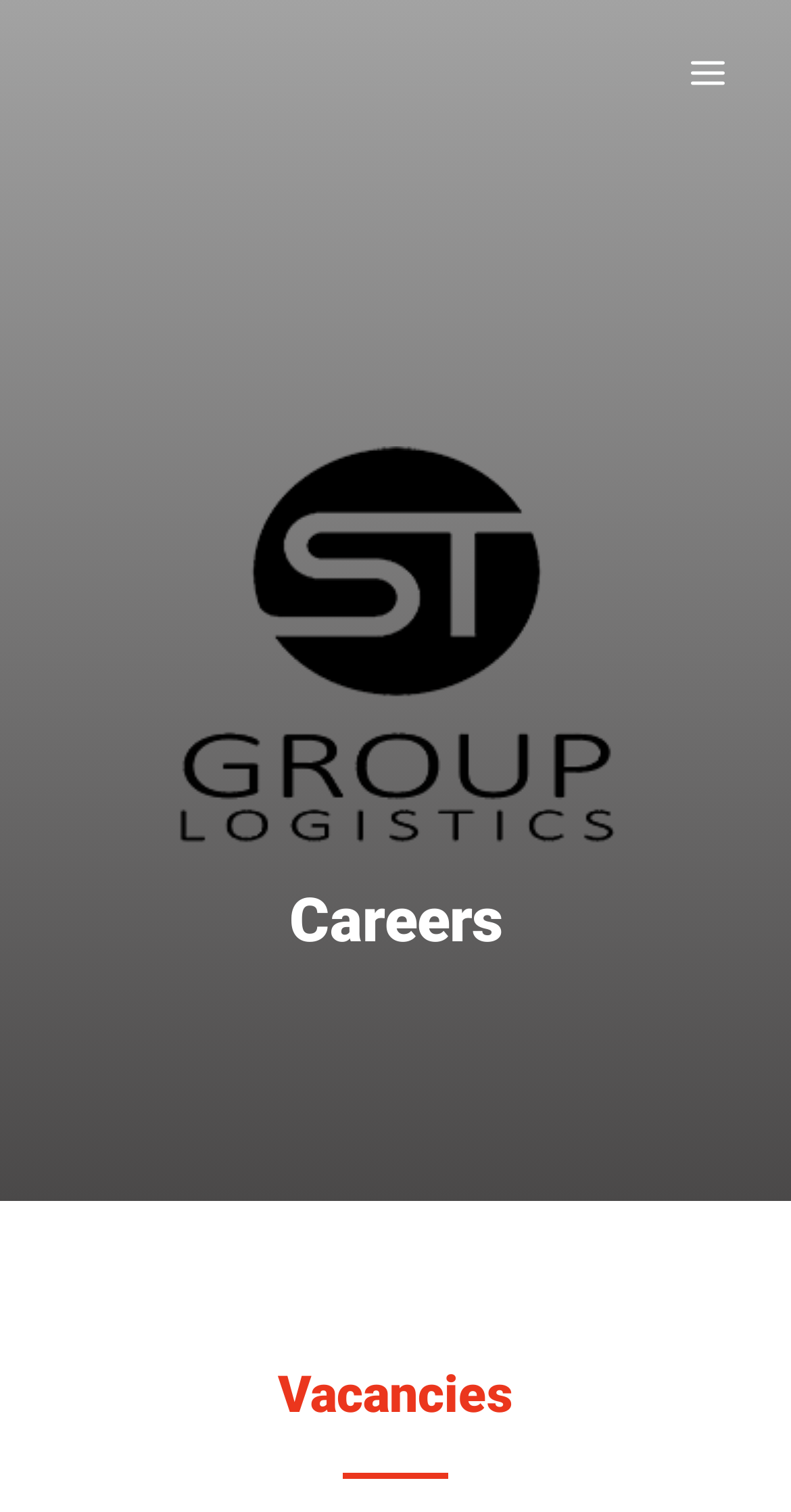Bounding box coordinates are to be given in the format (top-left x, top-left y, bottom-right x, bottom-right y). All values must be floating point numbers between 0 and 1. Provide the bounding box coordinate for the UI element described as: Main Menu

[0.841, 0.02, 0.949, 0.076]